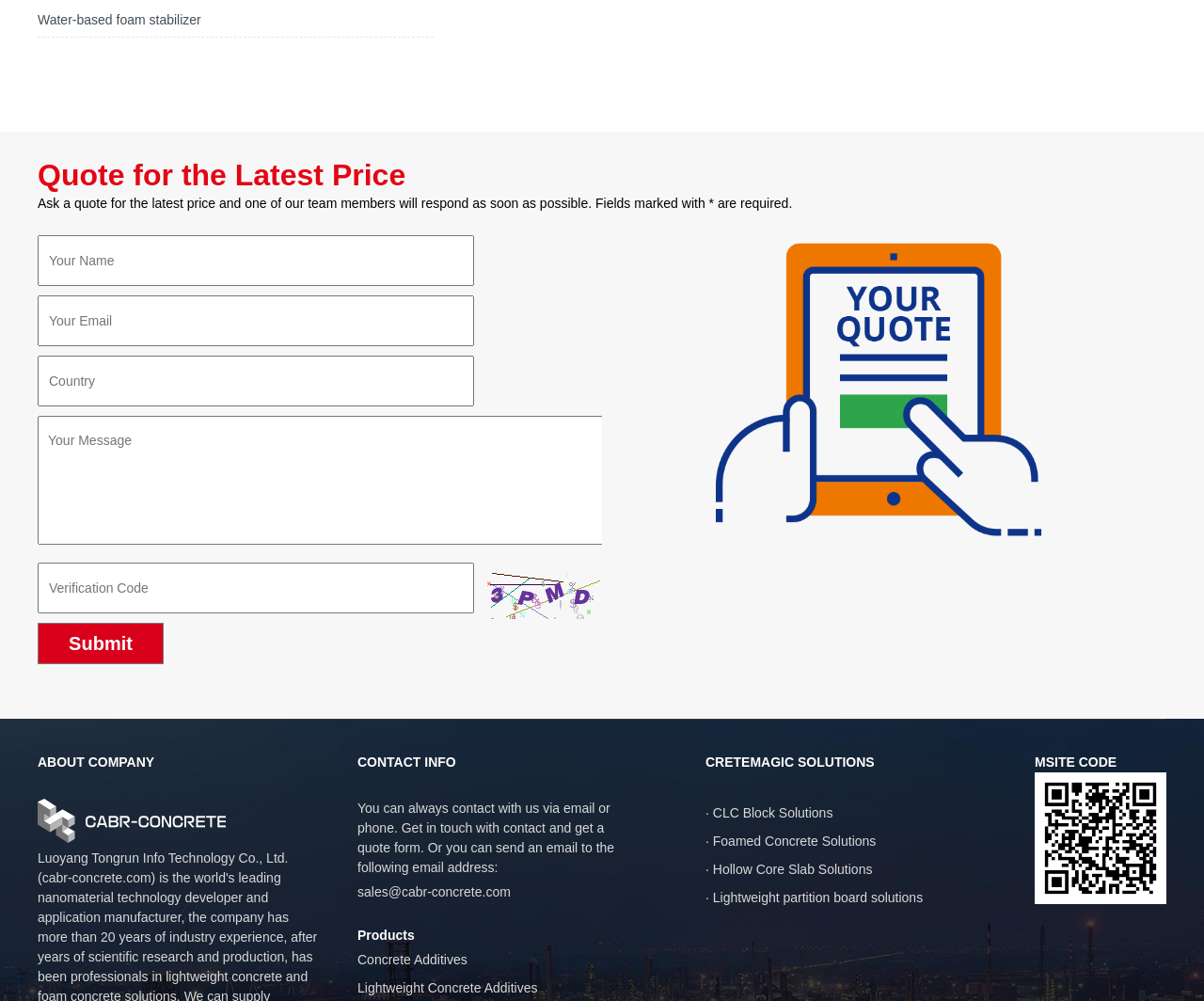Determine the bounding box coordinates of the clickable region to execute the instruction: "Click the 'Water-based foam stabilizer' link". The coordinates should be four float numbers between 0 and 1, denoted as [left, top, right, bottom].

[0.031, 0.013, 0.167, 0.028]